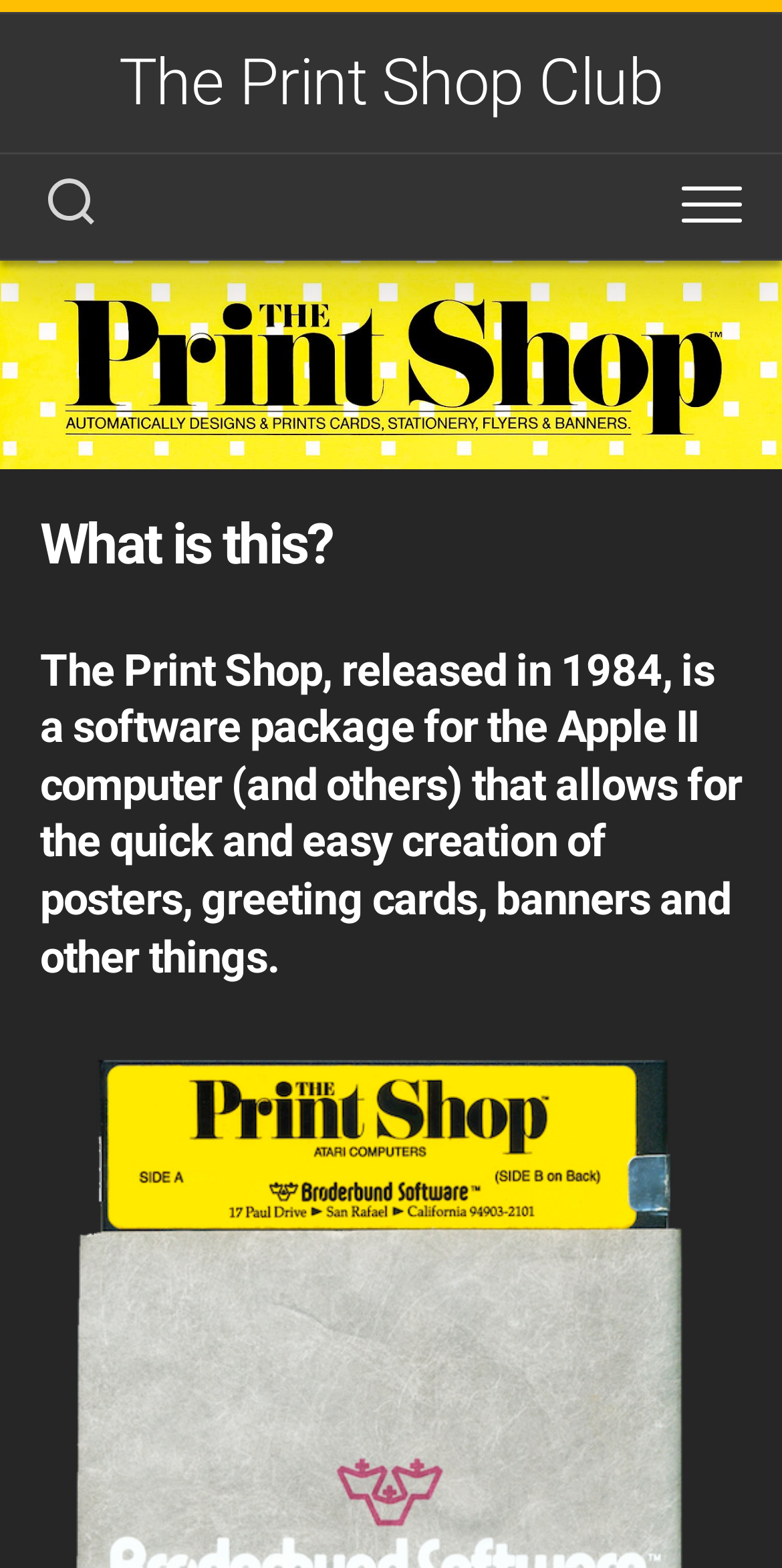Construct a comprehensive caption that outlines the webpage's structure and content.

The webpage is about The Print Shop Club, with a prominent link to the club at the top of the page, spanning the entire width. Below this link, there are two buttons, one on the left and one on the right, which are not expanded. 

Underneath these elements, there is another link to The Print Shop Club, accompanied by an image of the same name, which takes up the full width of the page. 

Further down, there is a heading that asks the question "What is this?" positioned near the left edge of the page. Below this heading, there is a longer paragraph of text that provides more information about The Print Shop, a software package released in 1984 for the Apple II computer, which allows users to create various types of printed materials. This paragraph of text is positioned near the left edge of the page, similar to the previous heading.